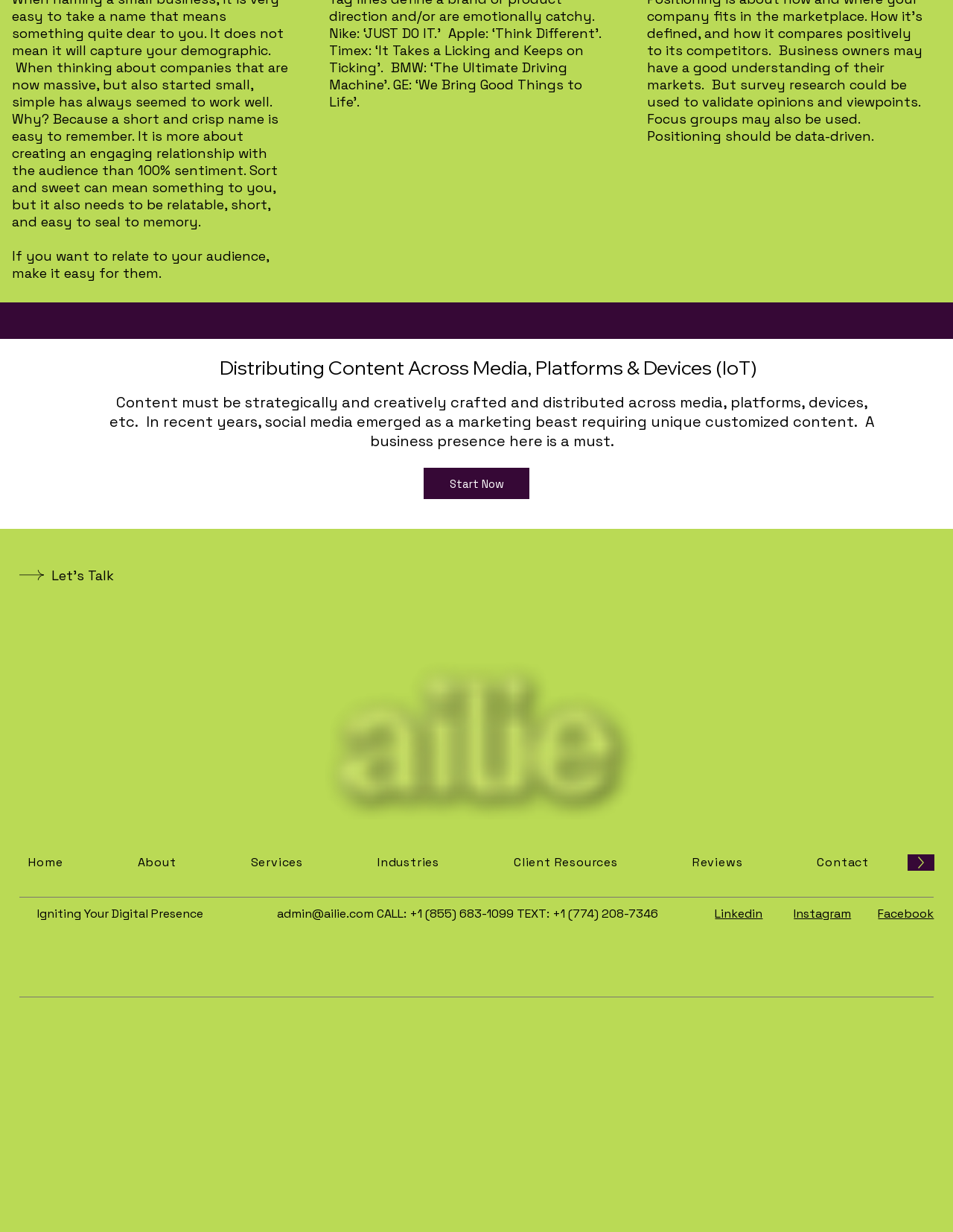What is the business presence required on?
Based on the image, give a concise answer in the form of a single word or short phrase.

Social media